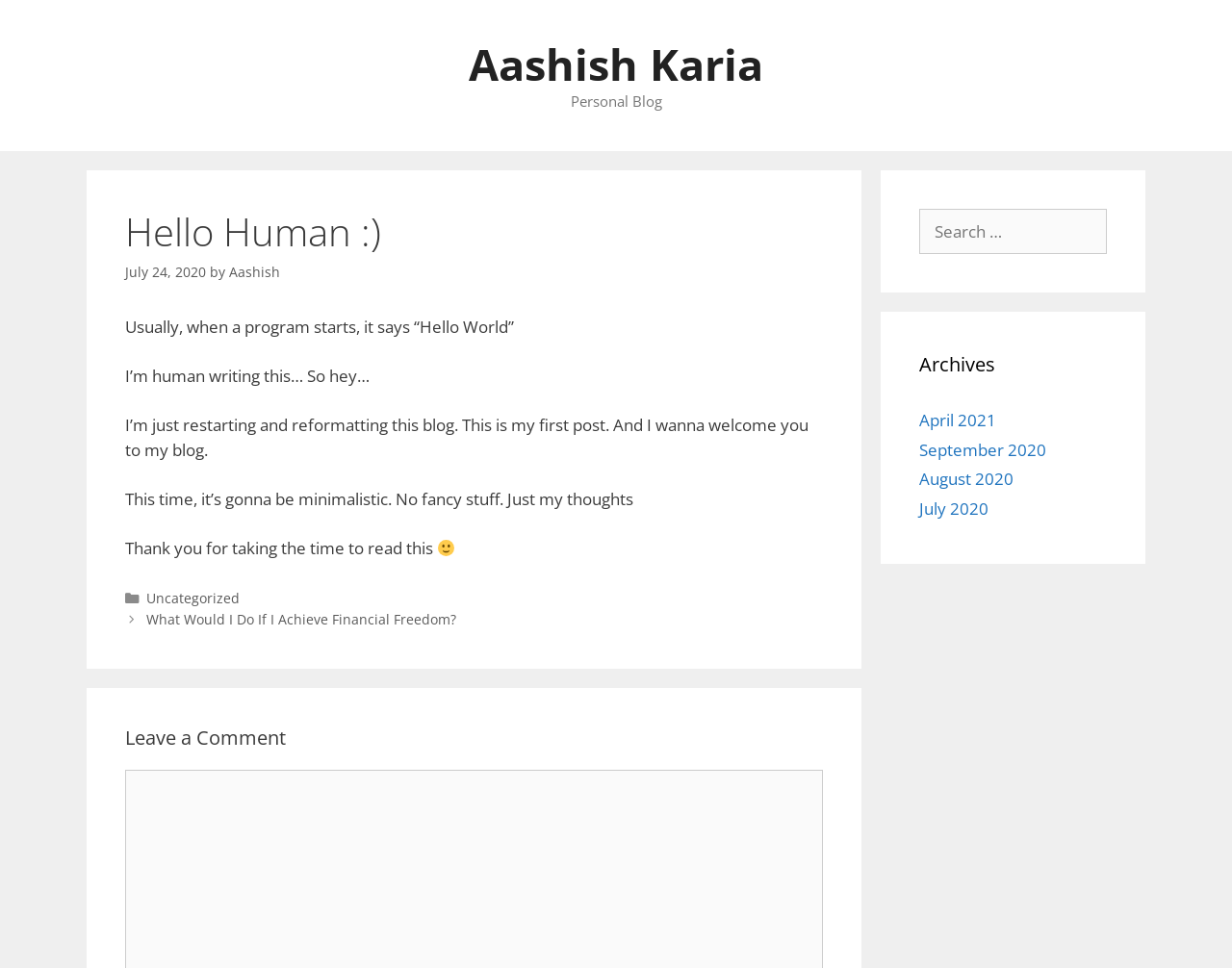Find the bounding box coordinates for the HTML element specified by: "aria-label="Subject" name="subject" placeholder="Subject"".

None